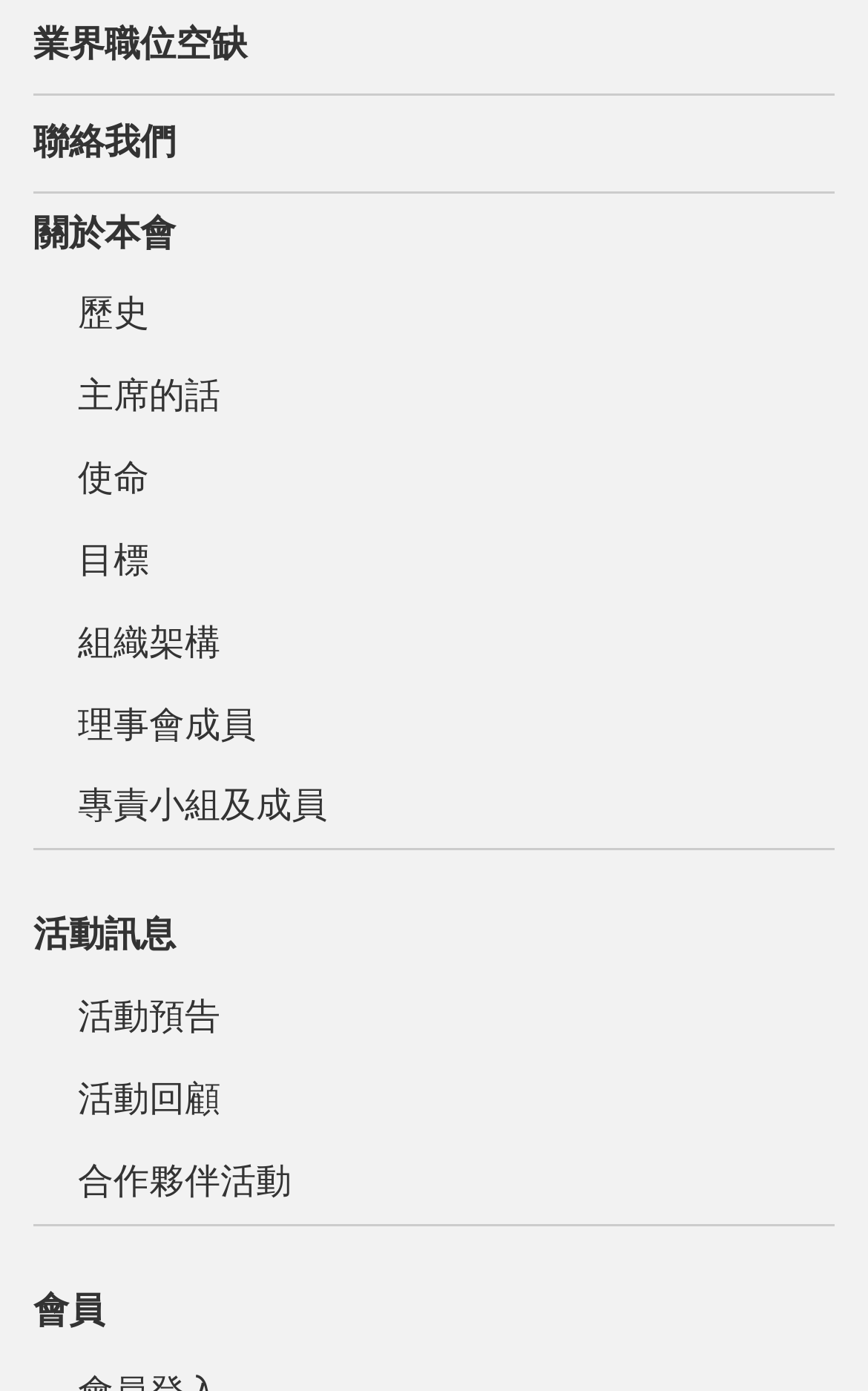How many links are there in the second section?
Using the image as a reference, deliver a detailed and thorough answer to the question.

The second section is a DescriptionList element located at [0.0, 0.644, 1.0, 0.881]. It contains 5 links: '活動訊息', '活動預告', '活動回顧', '合作夥伴活動', and '會員'.